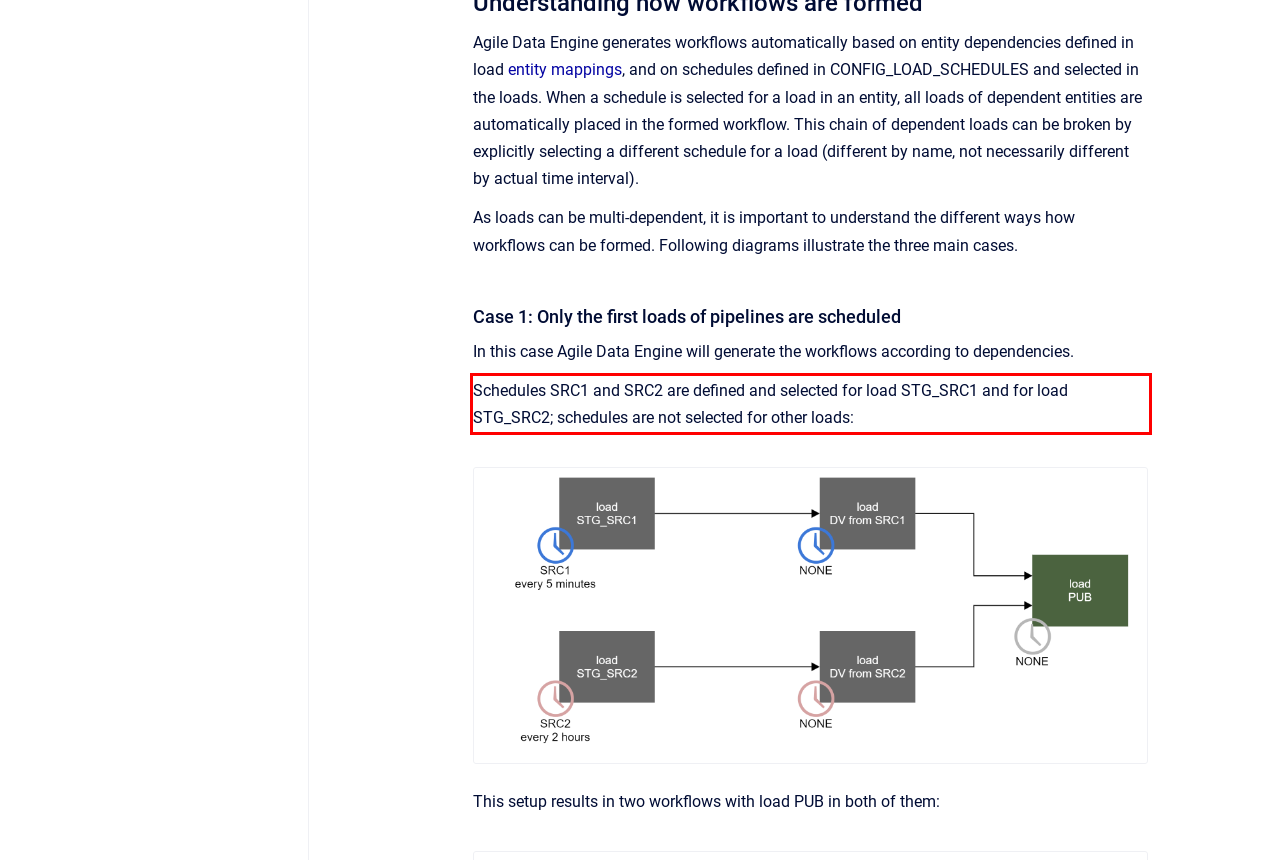Given the screenshot of a webpage, identify the red rectangle bounding box and recognize the text content inside it, generating the extracted text.

Schedules SRC1 and SRC2 are defined and selected for load STG_SRC1 and for load STG_SRC2; schedules are not selected for other loads: